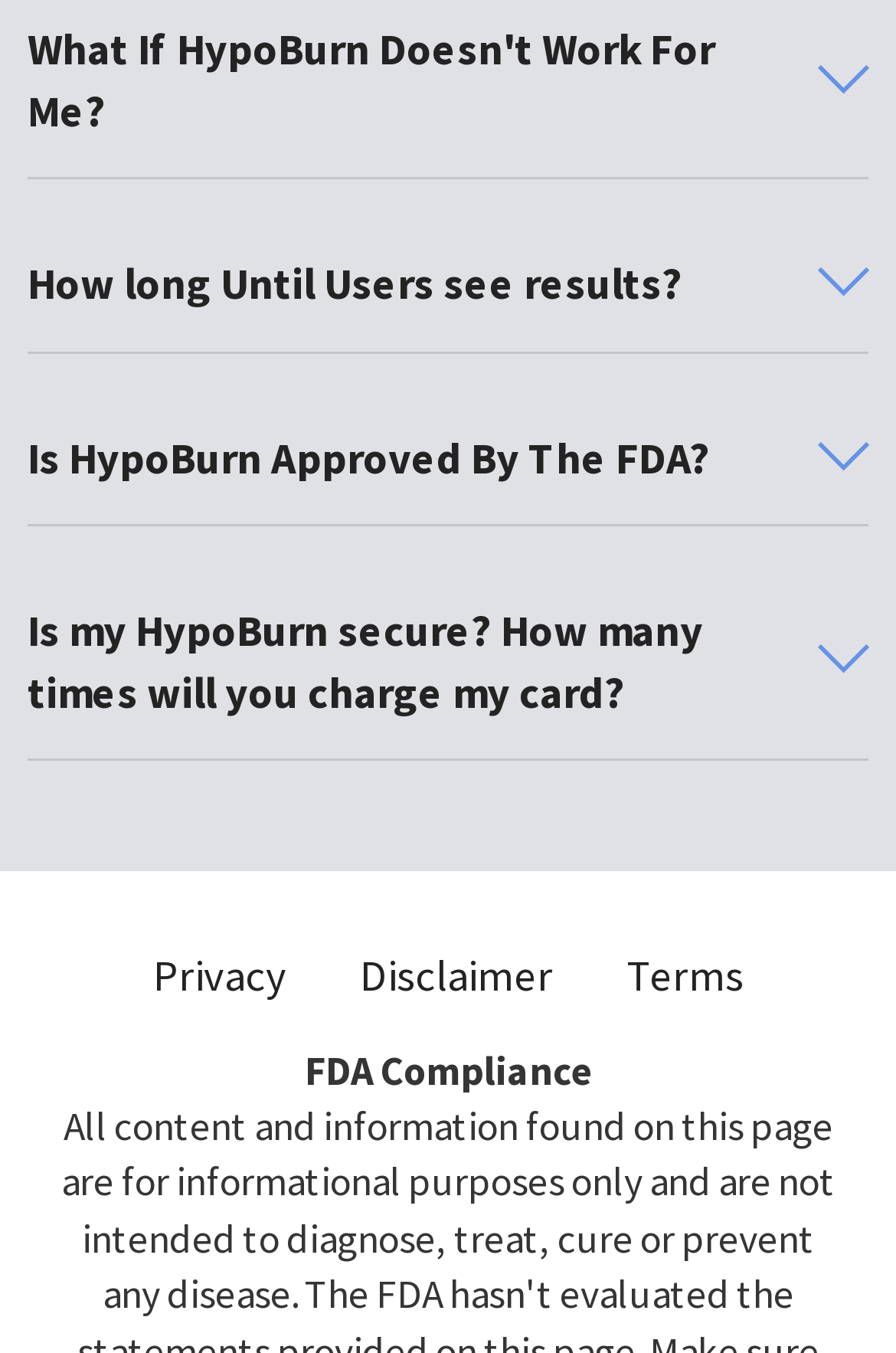Answer the question using only one word or a concise phrase: How many tabs are there in the FAQ section?

4